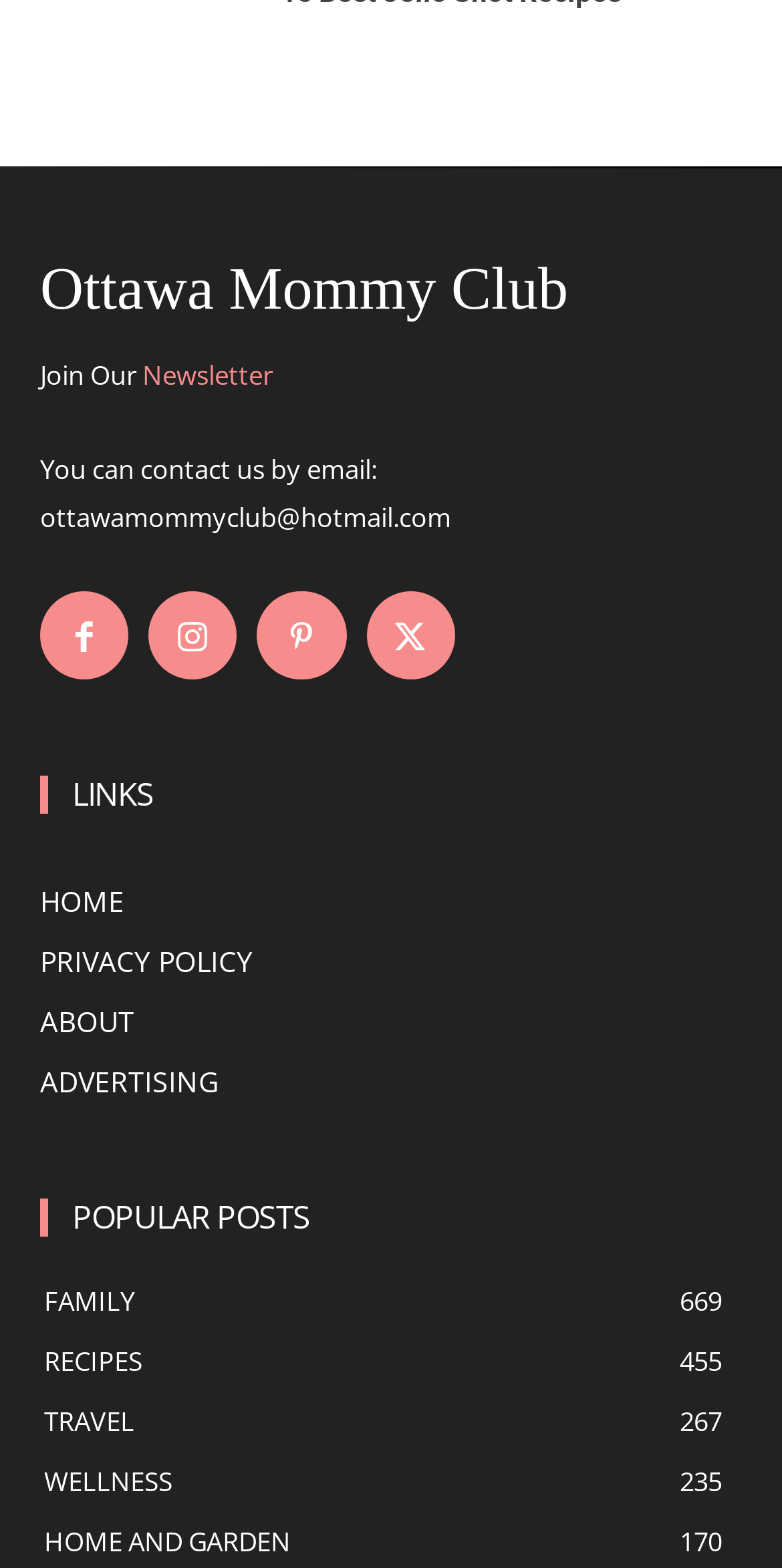Locate the bounding box coordinates of the element I should click to achieve the following instruction: "Subscribe to the Newsletter".

[0.182, 0.228, 0.349, 0.251]